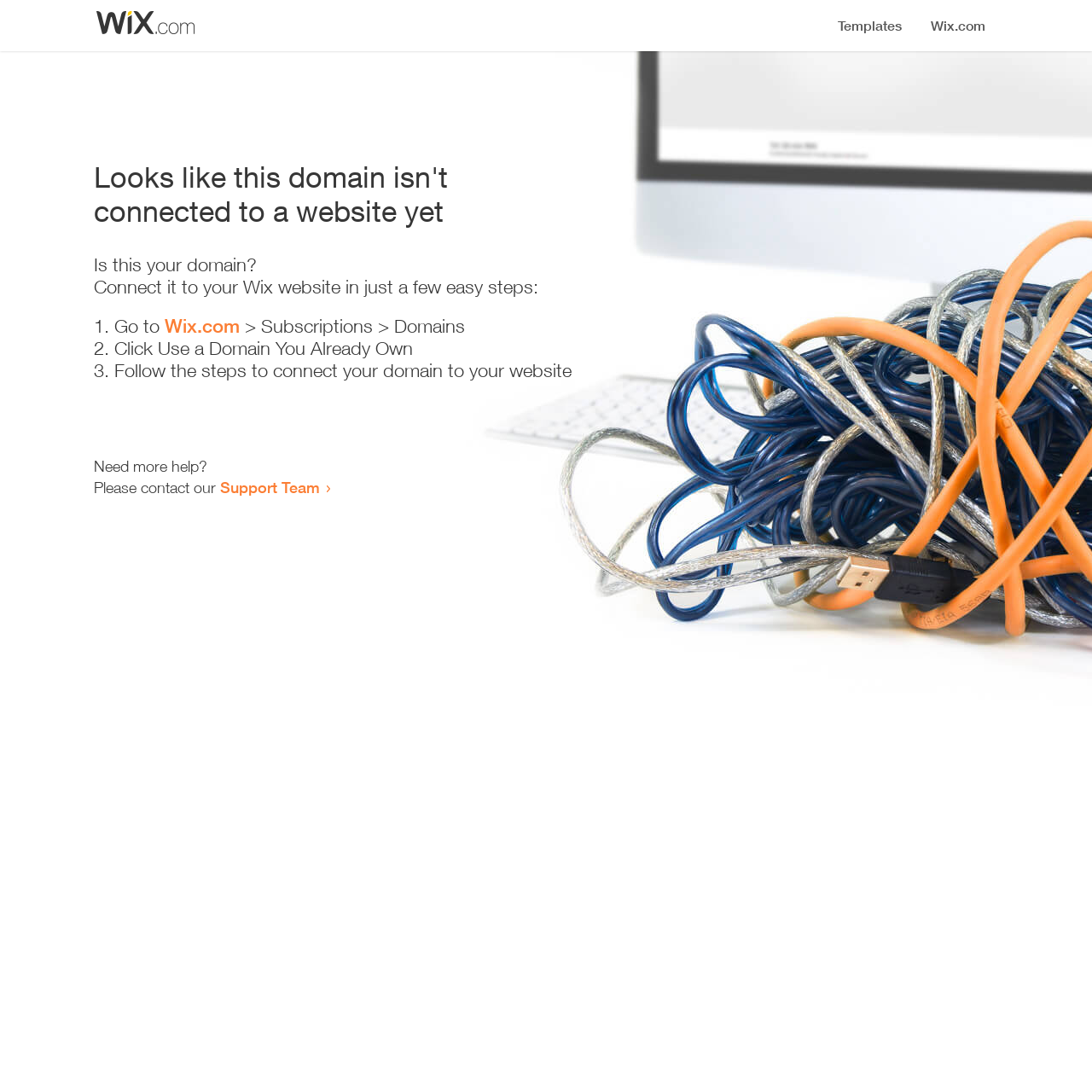Respond to the question below with a single word or phrase:
Where can I go to connect my domain?

Wix.com